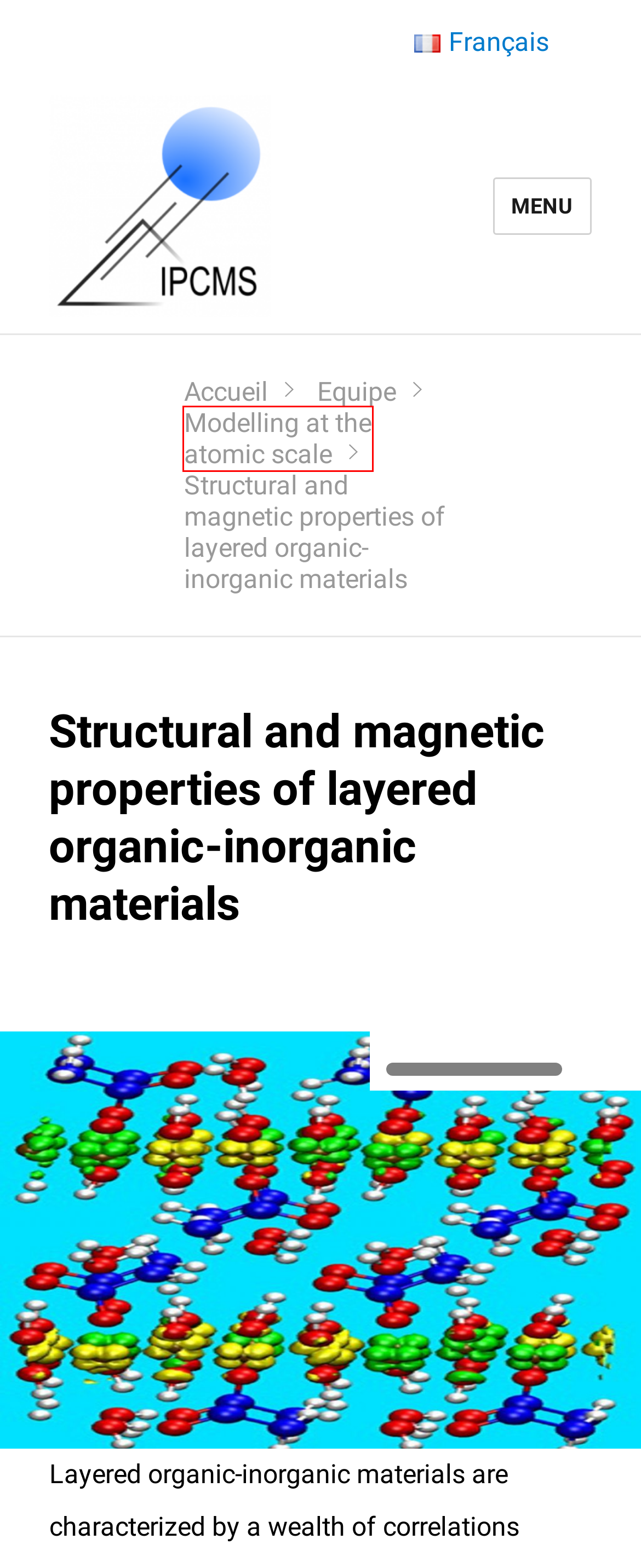Examine the screenshot of a webpage featuring a red bounding box and identify the best matching webpage description for the new page that results from clicking the element within the box. Here are the options:
A. Access - Institut de physique et chimie des Matériaux de Strasbourg
B. Sitemap - Institut de physique et chimie des Matériaux de Strasbourg
C. Home - Institut de physique et chimie des Matériaux de Strasbourg
D. Se connecter ‹ Institut de physique et chimie des Matériaux de Strasbourg — WordPress
E. Jobs - Institut de physique et chimie des Matériaux de Strasbourg
F. Modelling at the atomic scale - Institut de physique et chimie des Matériaux de Strasbourg
G. Contact - Institut de physique et chimie des Matériaux de Strasbourg
H. Welcome to BlueMind

F